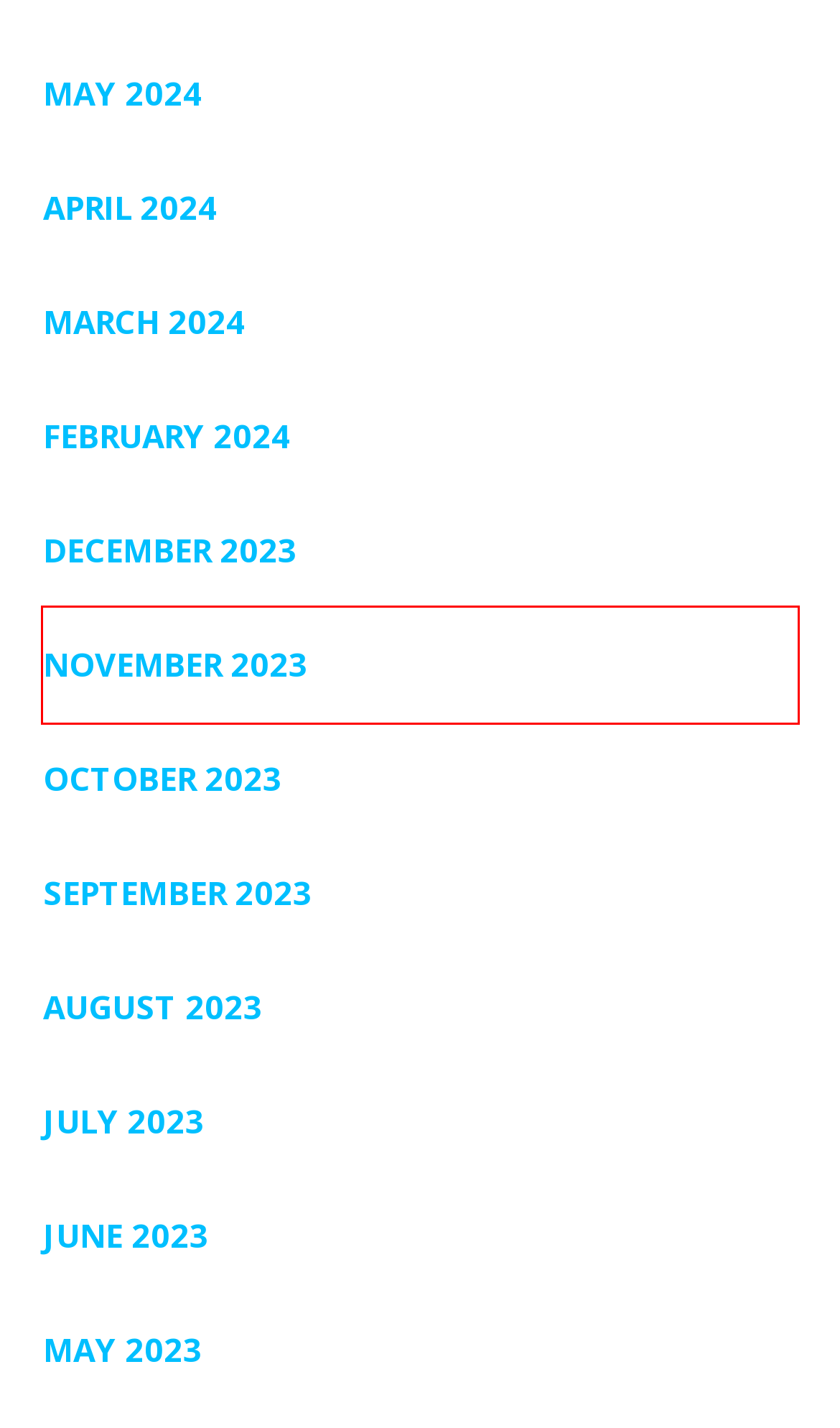Examine the screenshot of a webpage featuring a red bounding box and identify the best matching webpage description for the new page that results from clicking the element within the box. Here are the options:
A. October 2023 – Black Locust Farm
B. April 2024 – Black Locust Farm
C. September 2023 – Black Locust Farm
D. November 2023 – Black Locust Farm
E. August 2023 – Black Locust Farm
F. February 2024 – Black Locust Farm
G. July 2023 – Black Locust Farm
H. December 2023 – Black Locust Farm

D